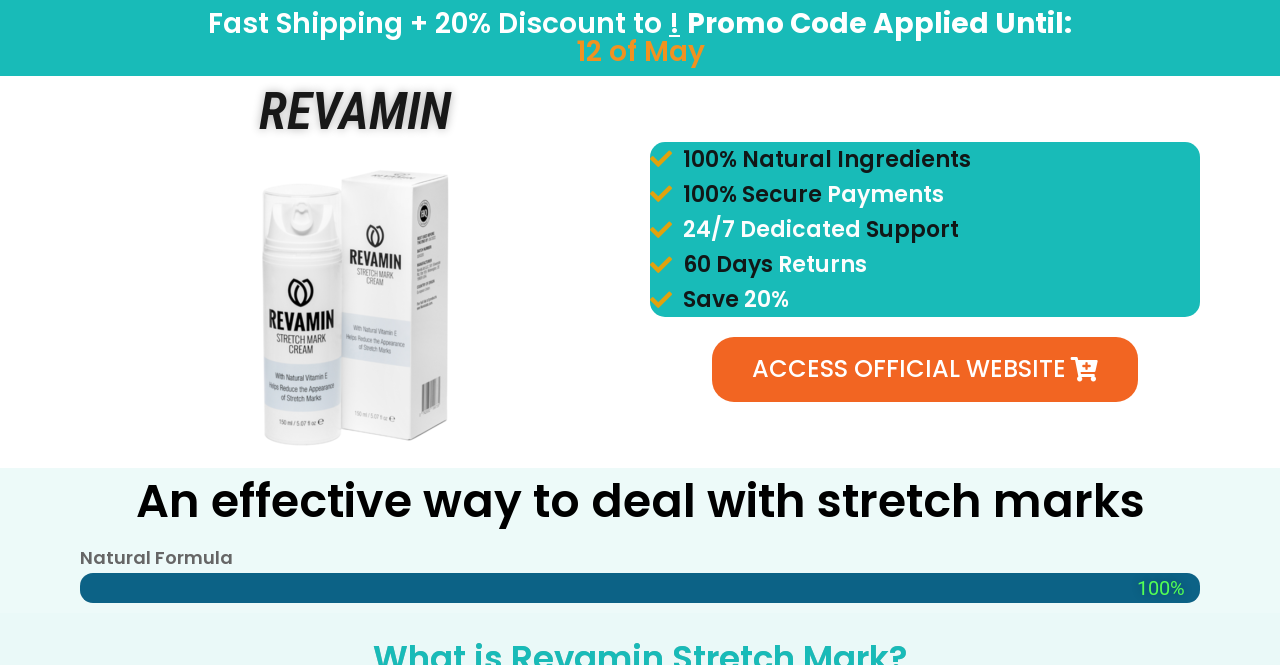Is the website secure?
Look at the image and answer the question using a single word or phrase.

Yes